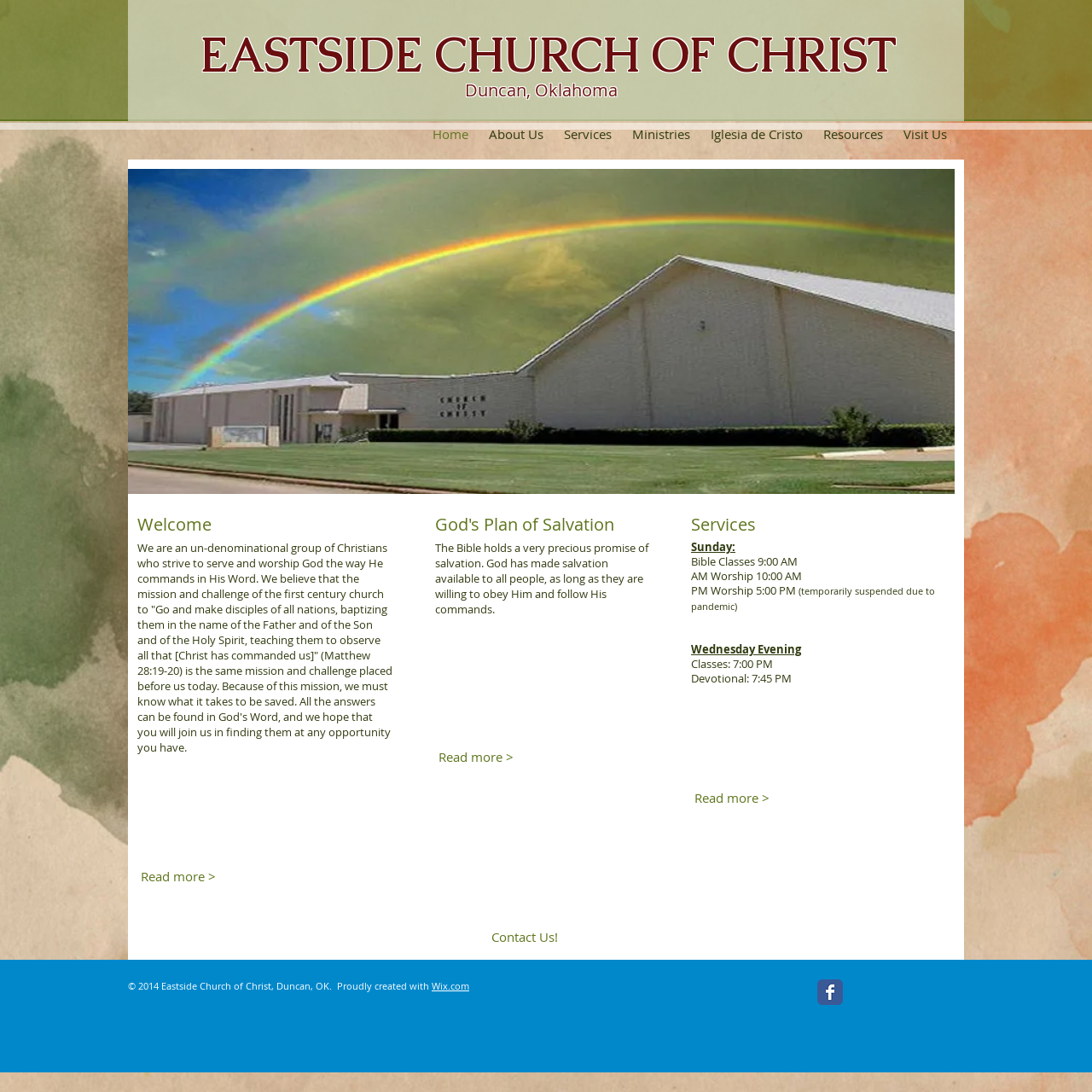What is the copyright year of the website?
Kindly answer the question with as much detail as you can.

The copyright year of the website can be found in the StaticText element at the bottom of the webpage, which reads '© 2014 Eastside Church of Christ, Duncan, OK'.